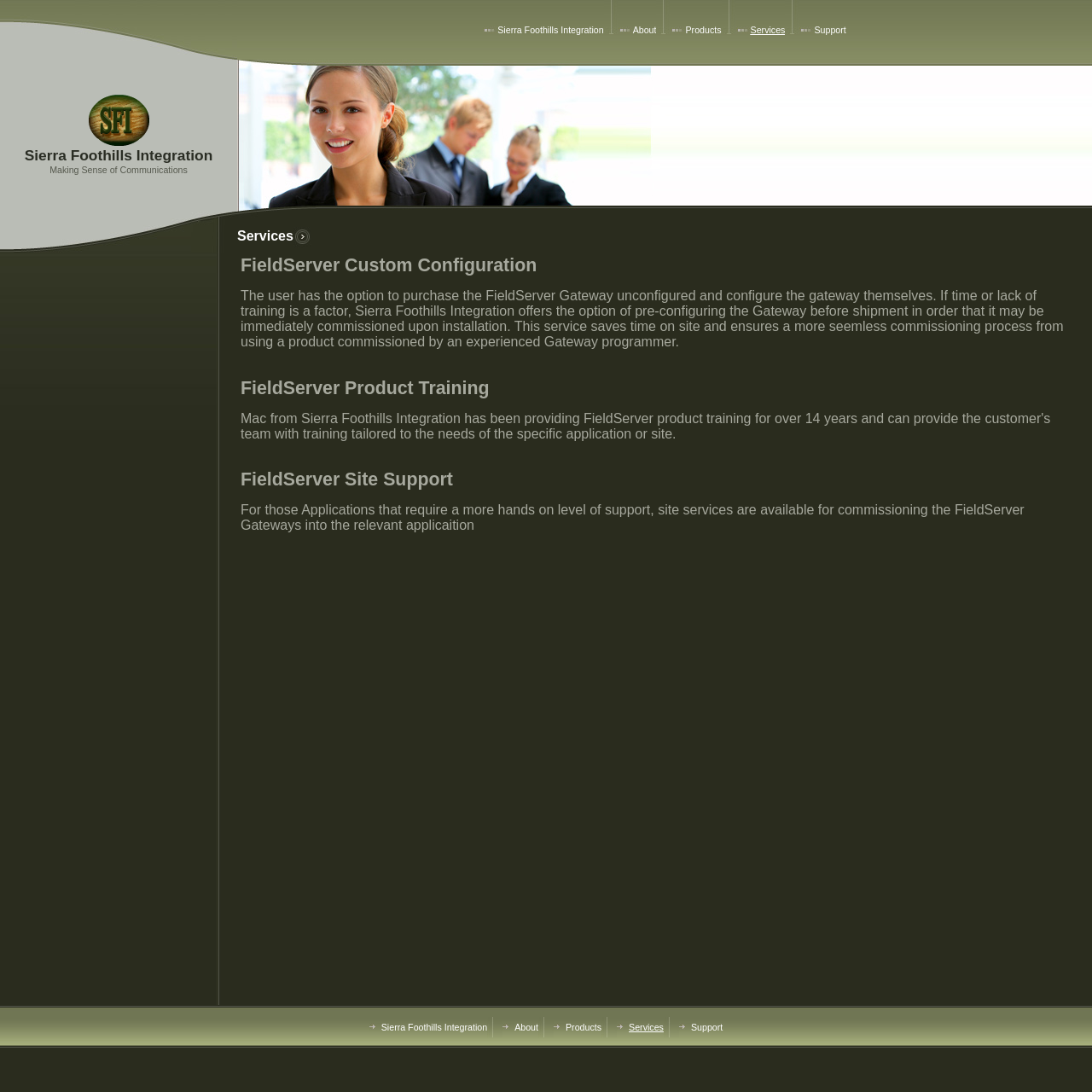Can you specify the bounding box coordinates of the area that needs to be clicked to fulfill the following instruction: "Click on the 'Services' link"?

[0.687, 0.0, 0.719, 0.055]